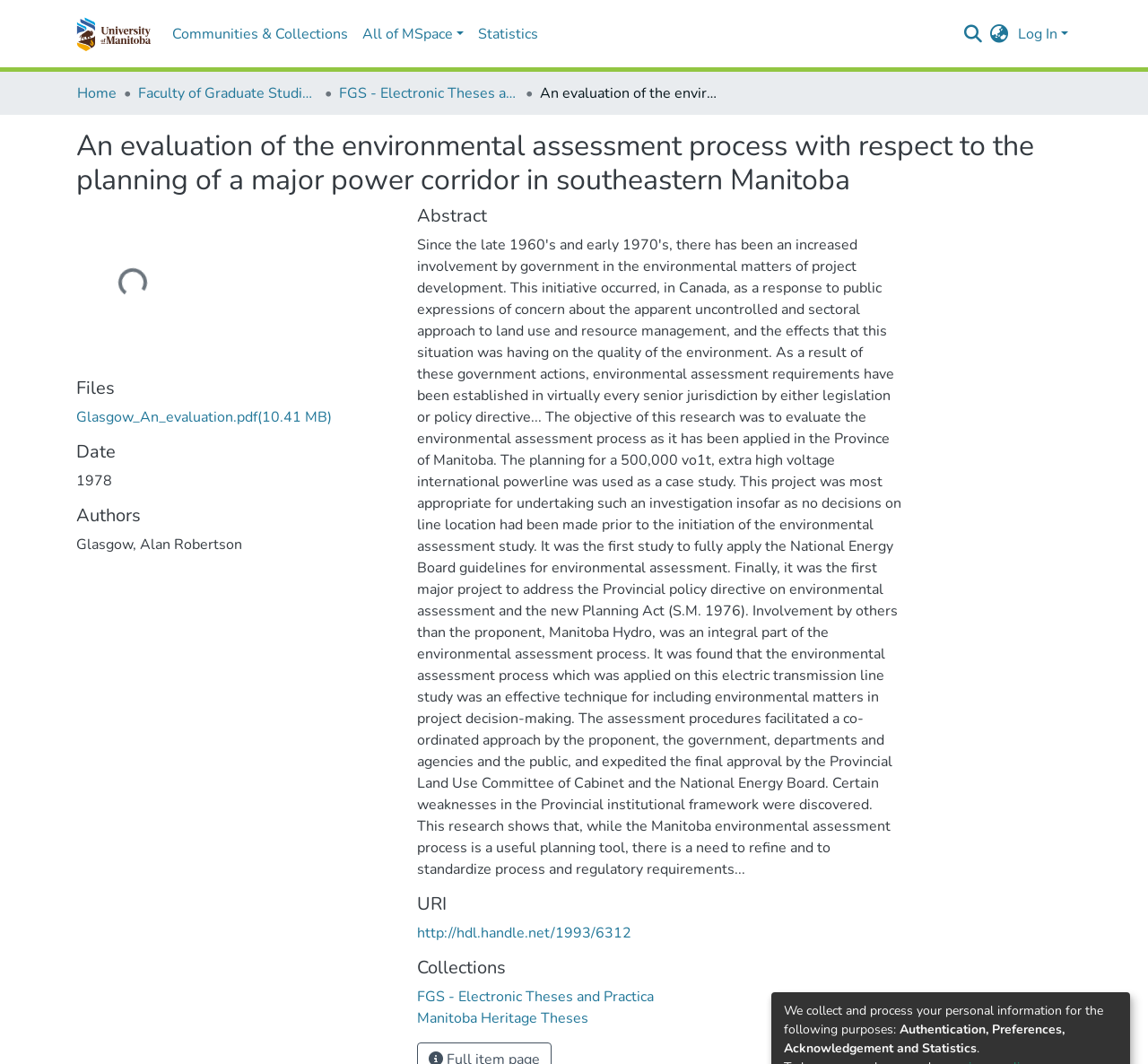Determine the bounding box coordinates of the clickable area required to perform the following instruction: "Search for something". The coordinates should be represented as four float numbers between 0 and 1: [left, top, right, bottom].

[0.834, 0.015, 0.858, 0.047]